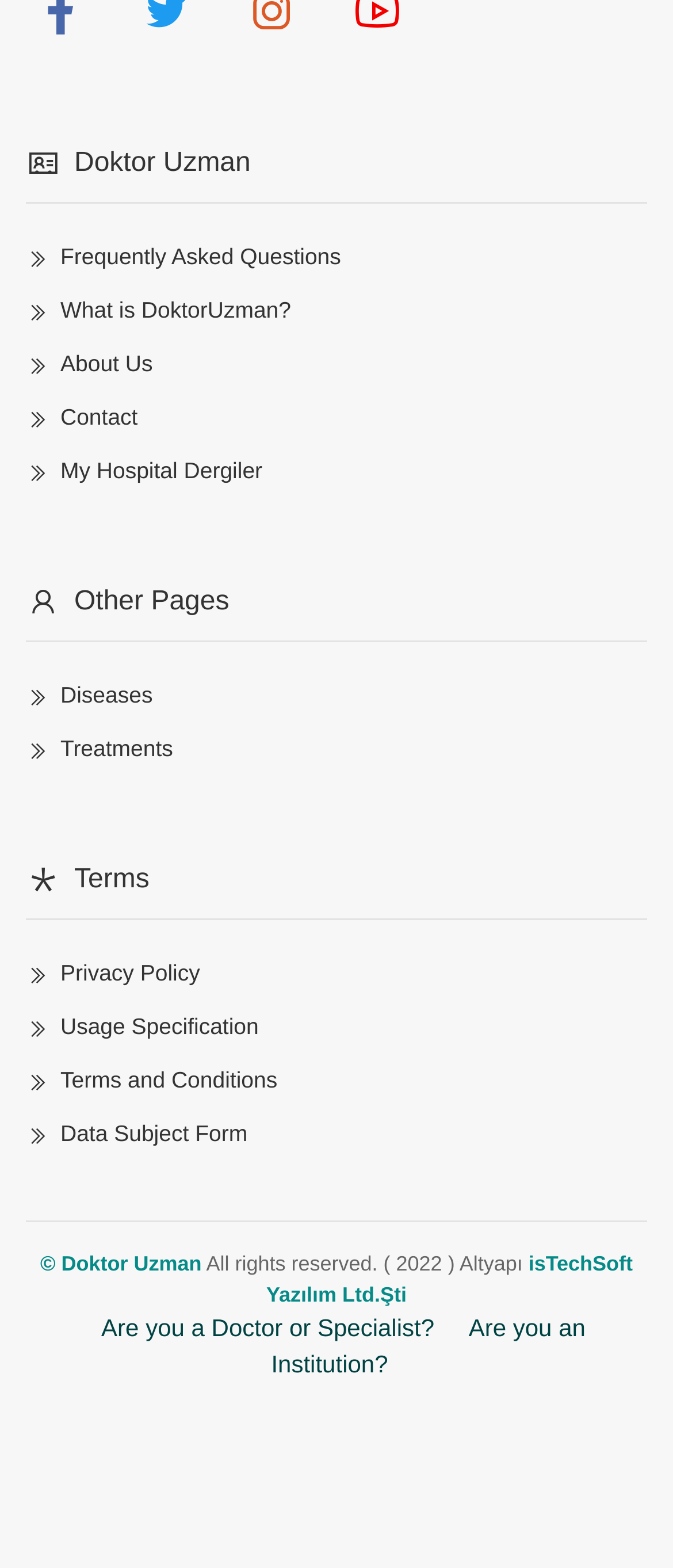Determine the bounding box coordinates for the clickable element required to fulfill the instruction: "Go to Frequently Asked Questions". Provide the coordinates as four float numbers between 0 and 1, i.e., [left, top, right, bottom].

[0.038, 0.155, 0.507, 0.171]